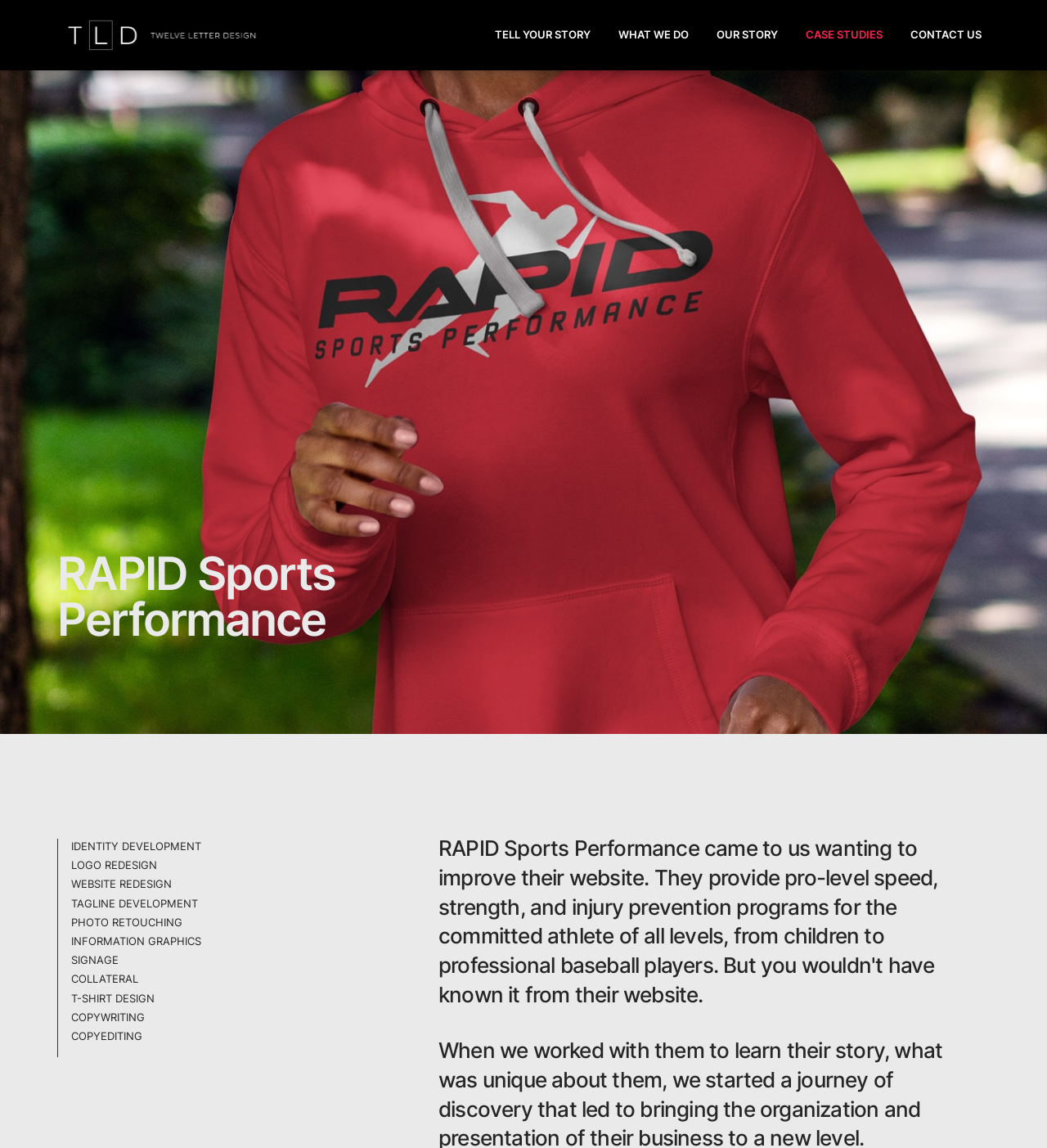Find the bounding box coordinates of the UI element according to this description: "what we do".

[0.591, 0.014, 0.658, 0.047]